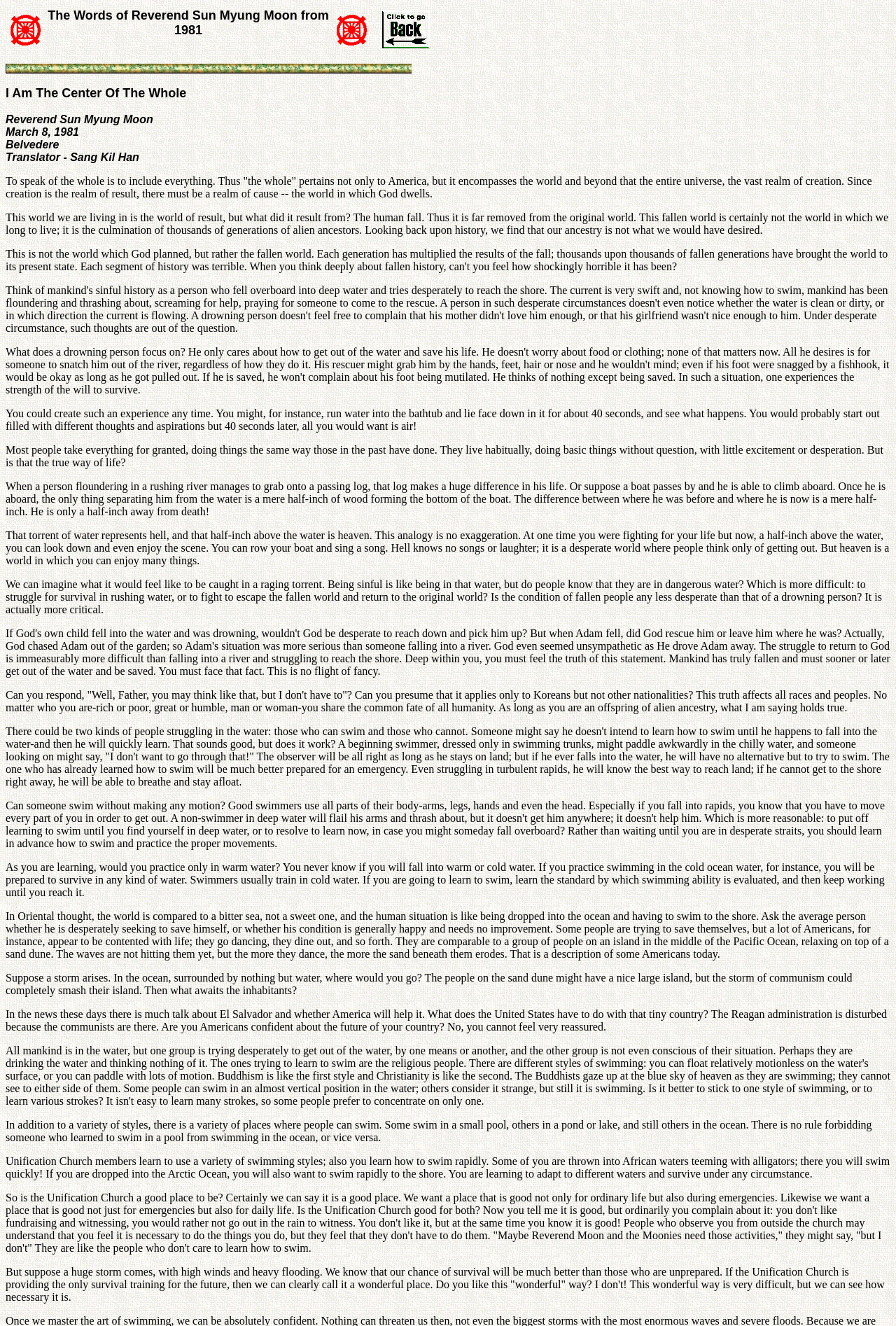What is the name of the translator mentioned in the text?
Provide a concise answer using a single word or phrase based on the image.

Sang Kil Han